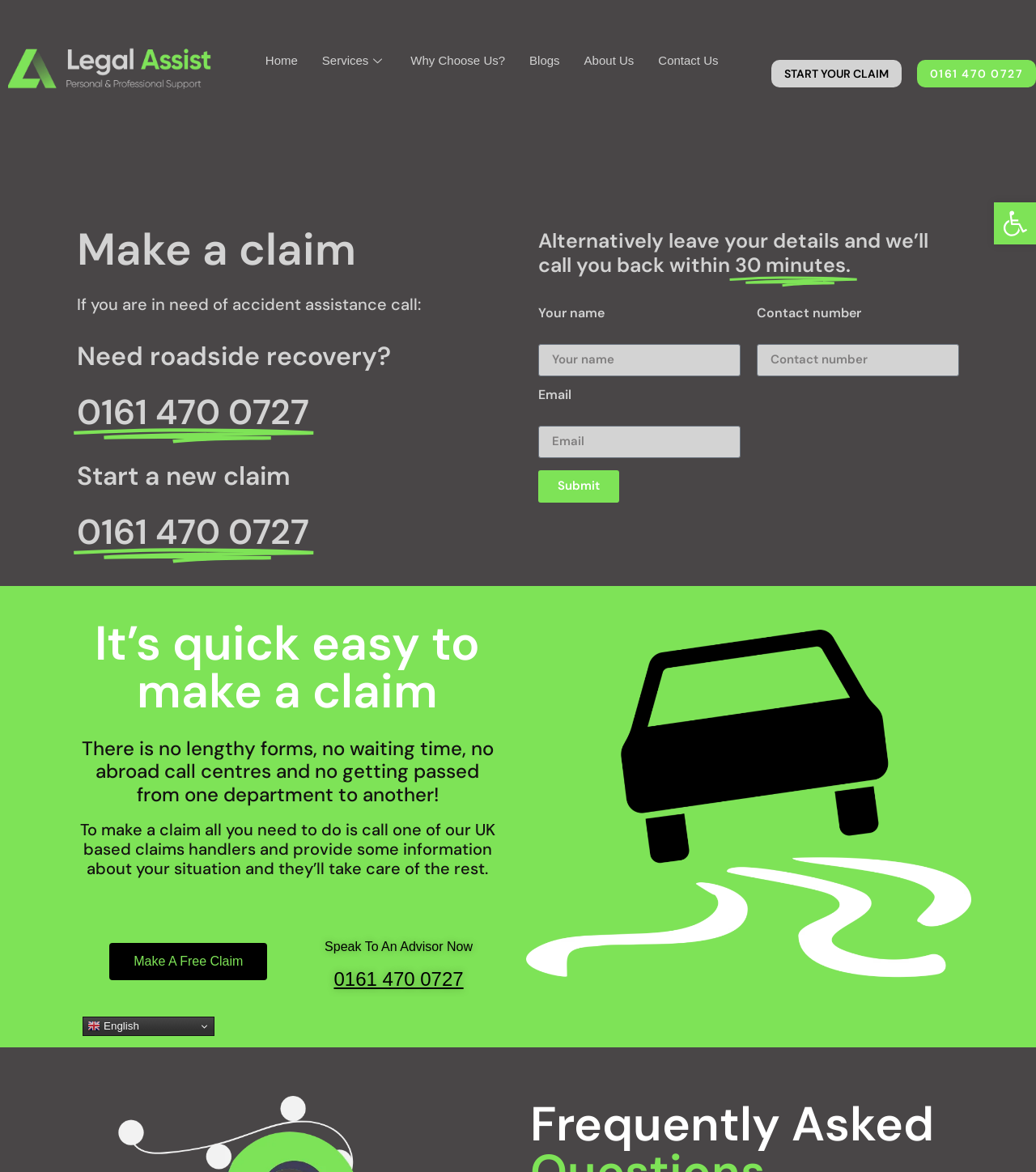What is the name of the company offering claims management services?
Answer with a single word or short phrase according to what you see in the image.

Legal Assist